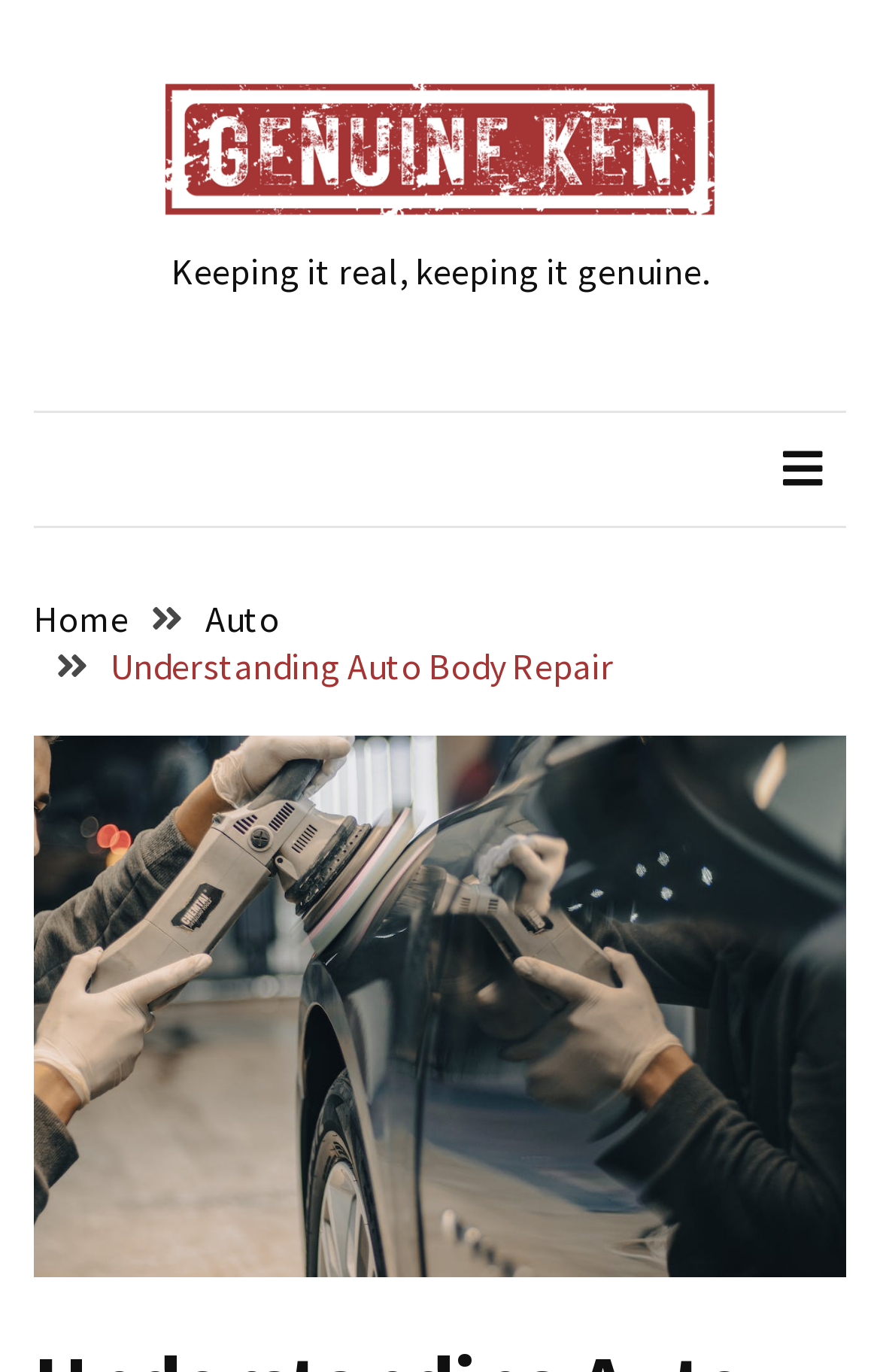What is the tagline of the website?
Please give a detailed and elaborate answer to the question based on the image.

I determined the answer by looking at the StaticText element with the text 'Keeping it real, keeping it genuine.', which suggests that it is the website's tagline or slogan.